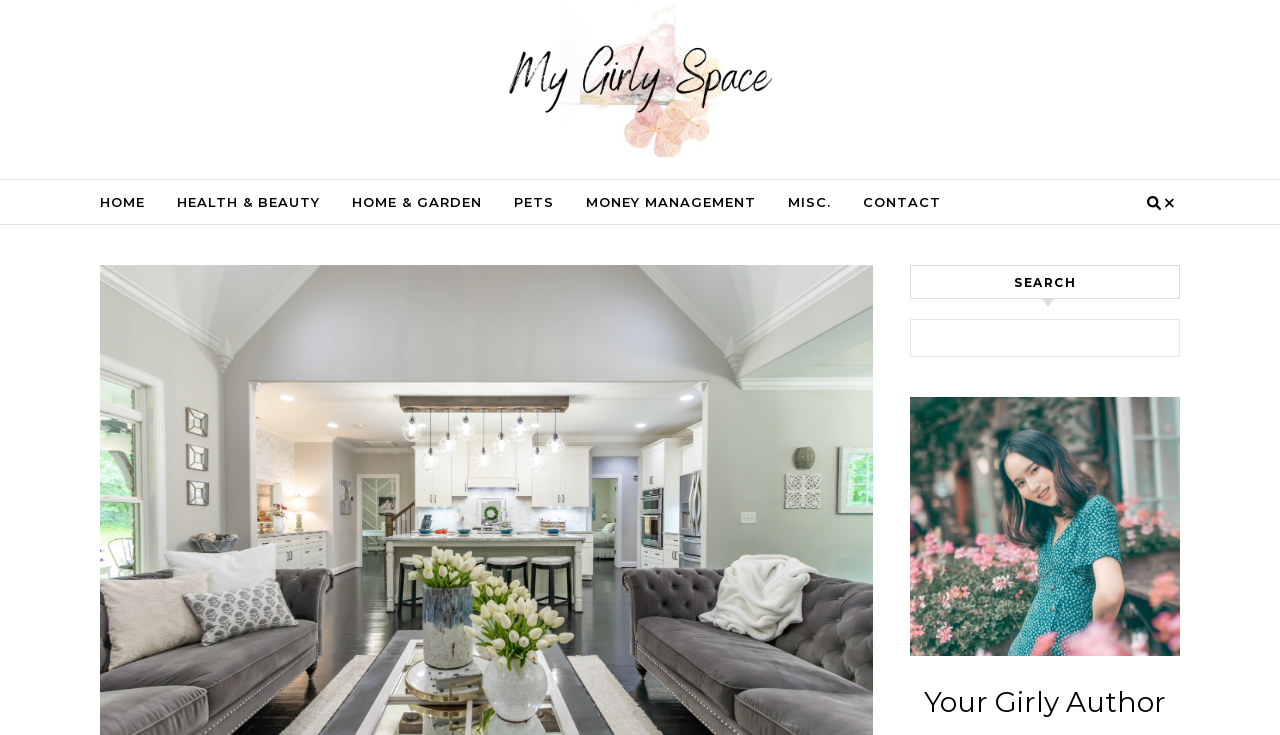Write an elaborate caption that captures the essence of the webpage.

The webpage is about interior design and aesthetics, with a focus on personal style. At the top, there is a logo "My Girly Space" with an image, which is centered and takes up about a third of the screen width. Below the logo, there is a navigation menu with seven links: "HOME", "HEALTH & BEAUTY", "HOME & GARDEN", "PETS", "MONEY MANAGEMENT", "MISC.", and "CONTACT". These links are evenly spaced and aligned horizontally, taking up about half of the screen width.

On the right side of the navigation menu, there is a search bar with a label "Search for:" and a text box where users can input their search queries. The search bar is accompanied by a "Search" button. Above the search bar, there is a heading "SEARCH" in a larger font size.

Further down the page, there is a large image of the author, "Your Girly Author", which takes up about a third of the screen width and is centered. The image is positioned below the search bar and navigation menu.

The main content of the webpage is not explicitly described in the accessibility tree, but based on the meta description, it is likely that the page will discuss 10 aesthetics to try to boost one's interior design style.